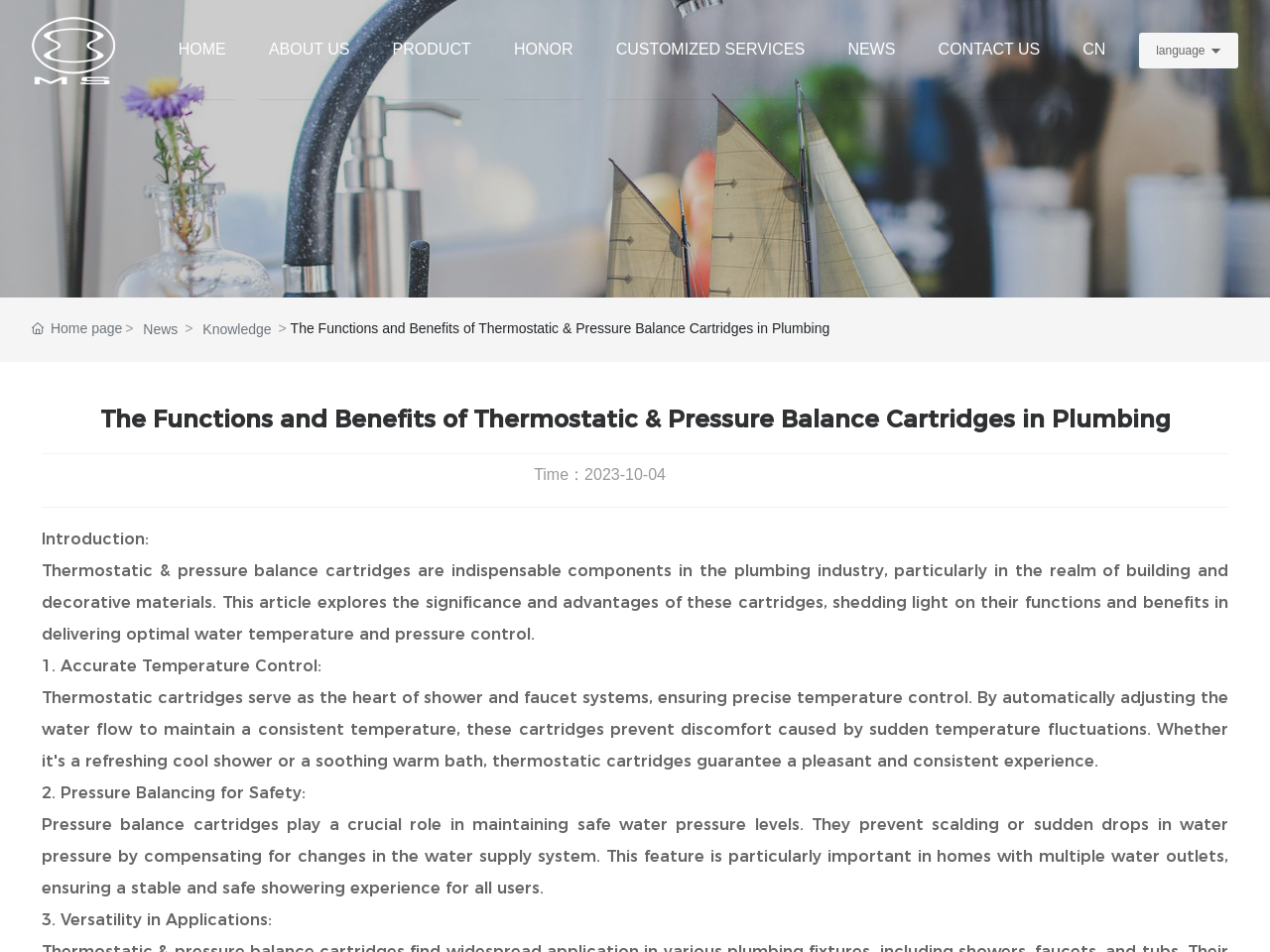Answer this question using a single word or a brief phrase:
What is the main topic of the webpage?

Thermostatic & Pressure Balance Cartridges